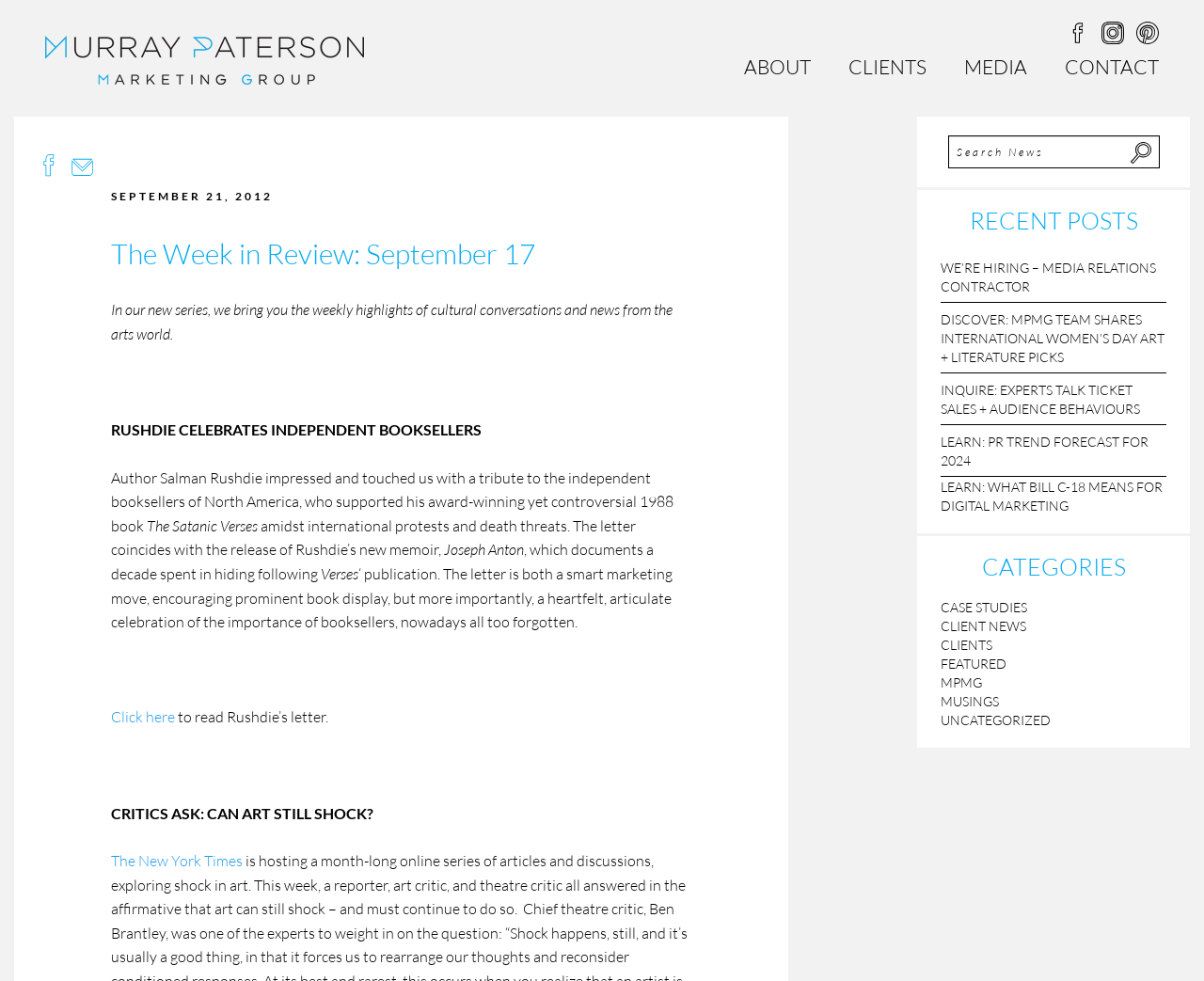Provide your answer to the question using just one word or phrase: Who is the author mentioned in the article?

Salman Rushdie